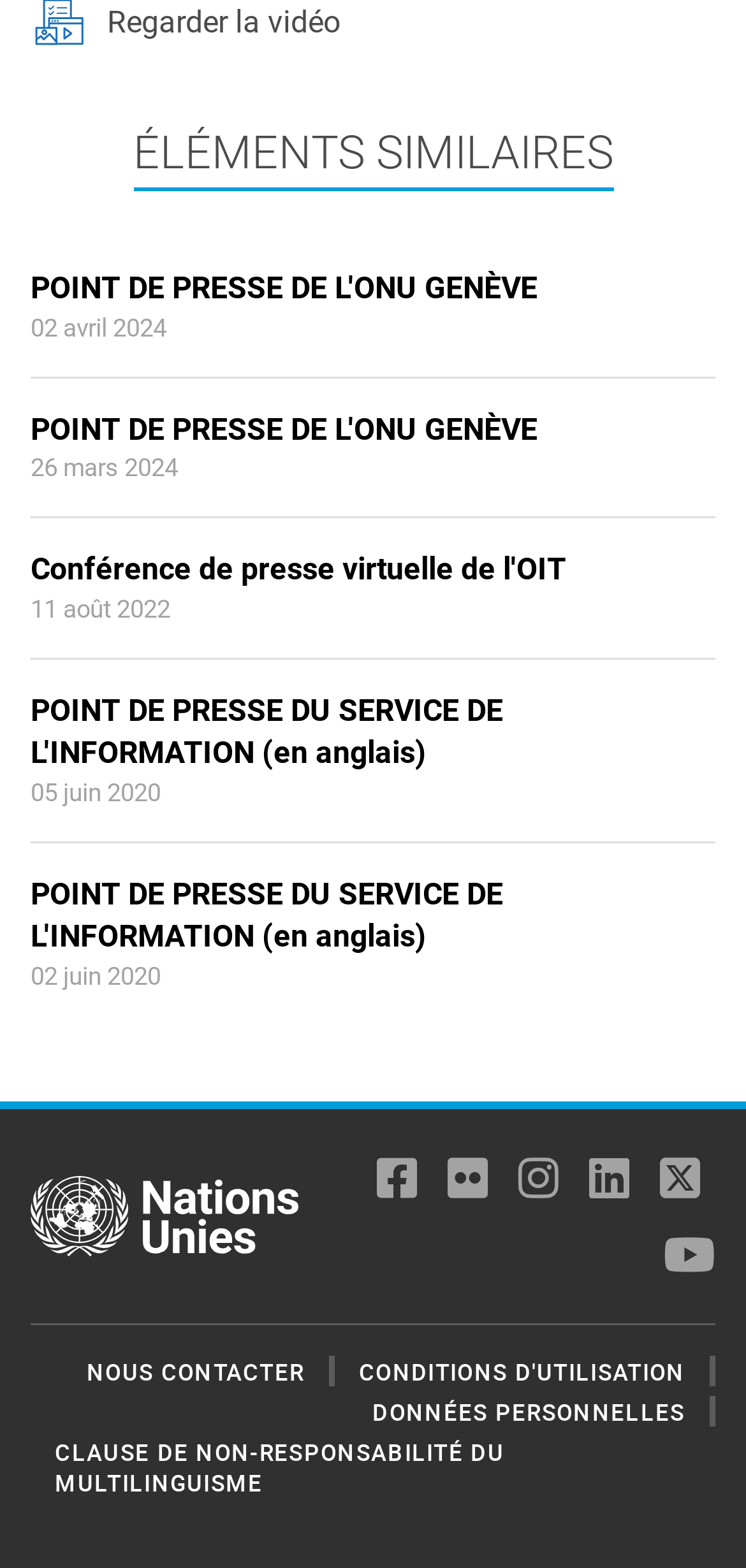How many social media links are available?
Please provide a single word or phrase based on the screenshot.

6